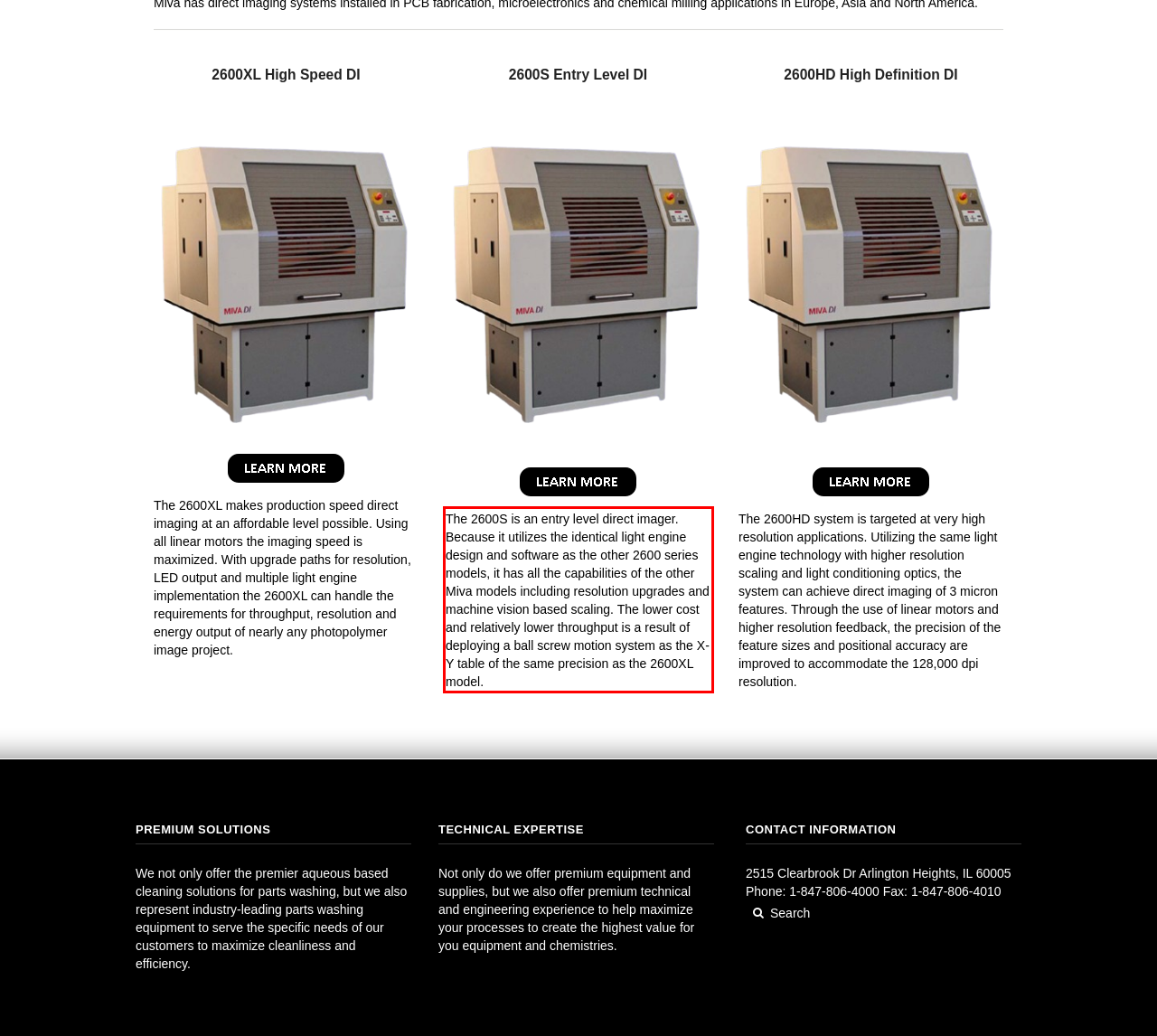Given a screenshot of a webpage, locate the red bounding box and extract the text it encloses.

The 2600S is an entry level direct imager. Because it utilizes the identical light engine design and software as the other 2600 series models, it has all the capabilities of the other Miva models including resolution upgrades and machine vision based scaling. The lower cost and relatively lower throughput is a result of deploying a ball screw motion system as the X-Y table of the same precision as the 2600XL model.